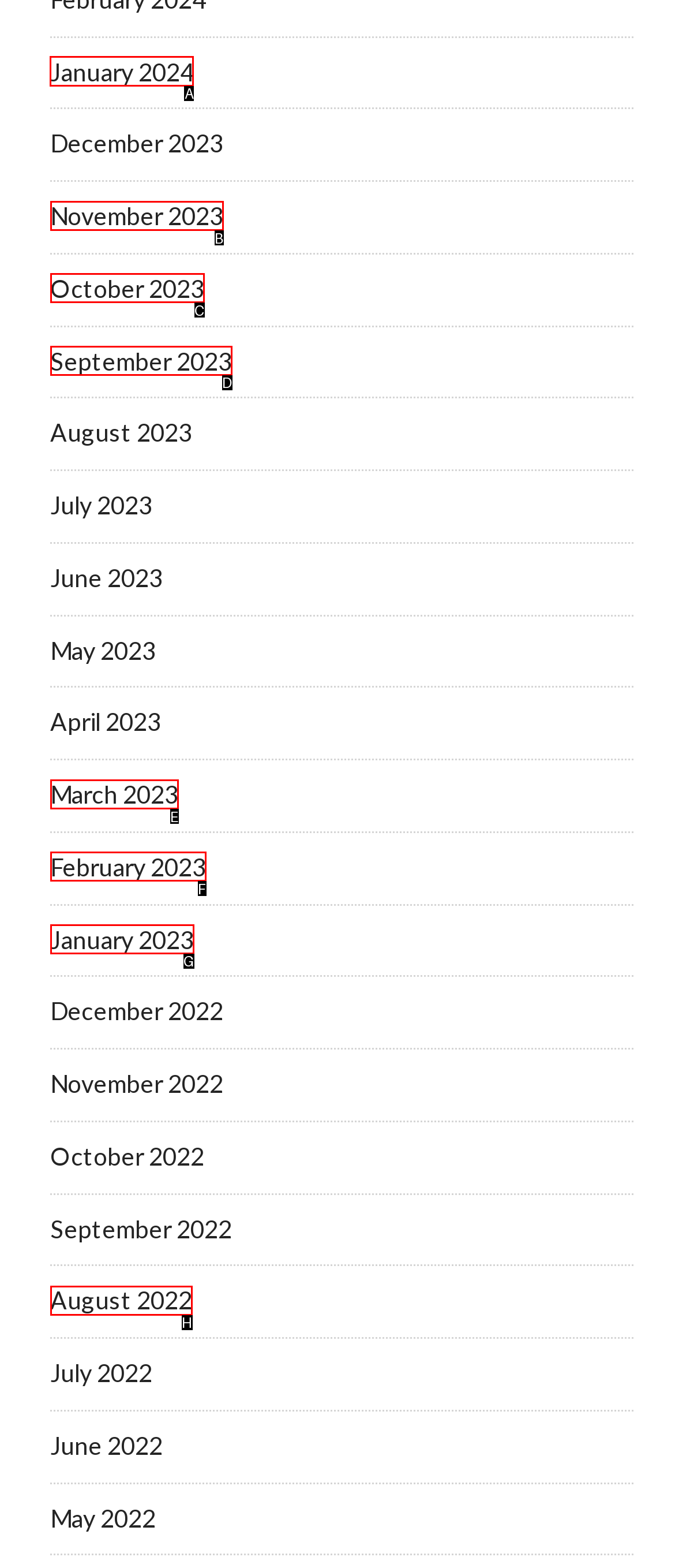Pick the option that should be clicked to perform the following task: go to CozyBySweetStarlight website
Answer with the letter of the selected option from the available choices.

None